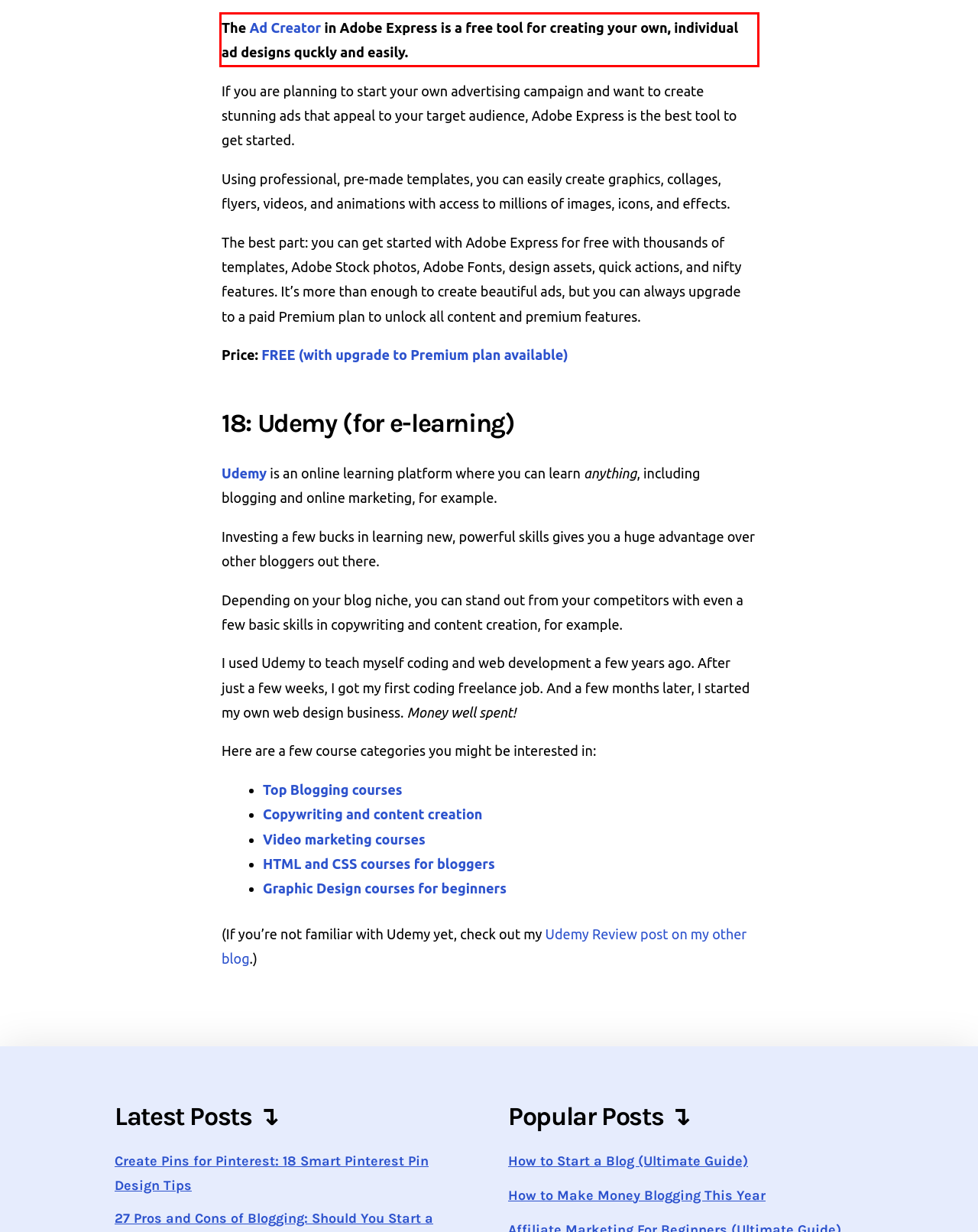You are looking at a screenshot of a webpage with a red rectangle bounding box. Use OCR to identify and extract the text content found inside this red bounding box.

The Ad Creator in Adobe Express is a free tool for creating your own, individual ad designs quckly and easily.